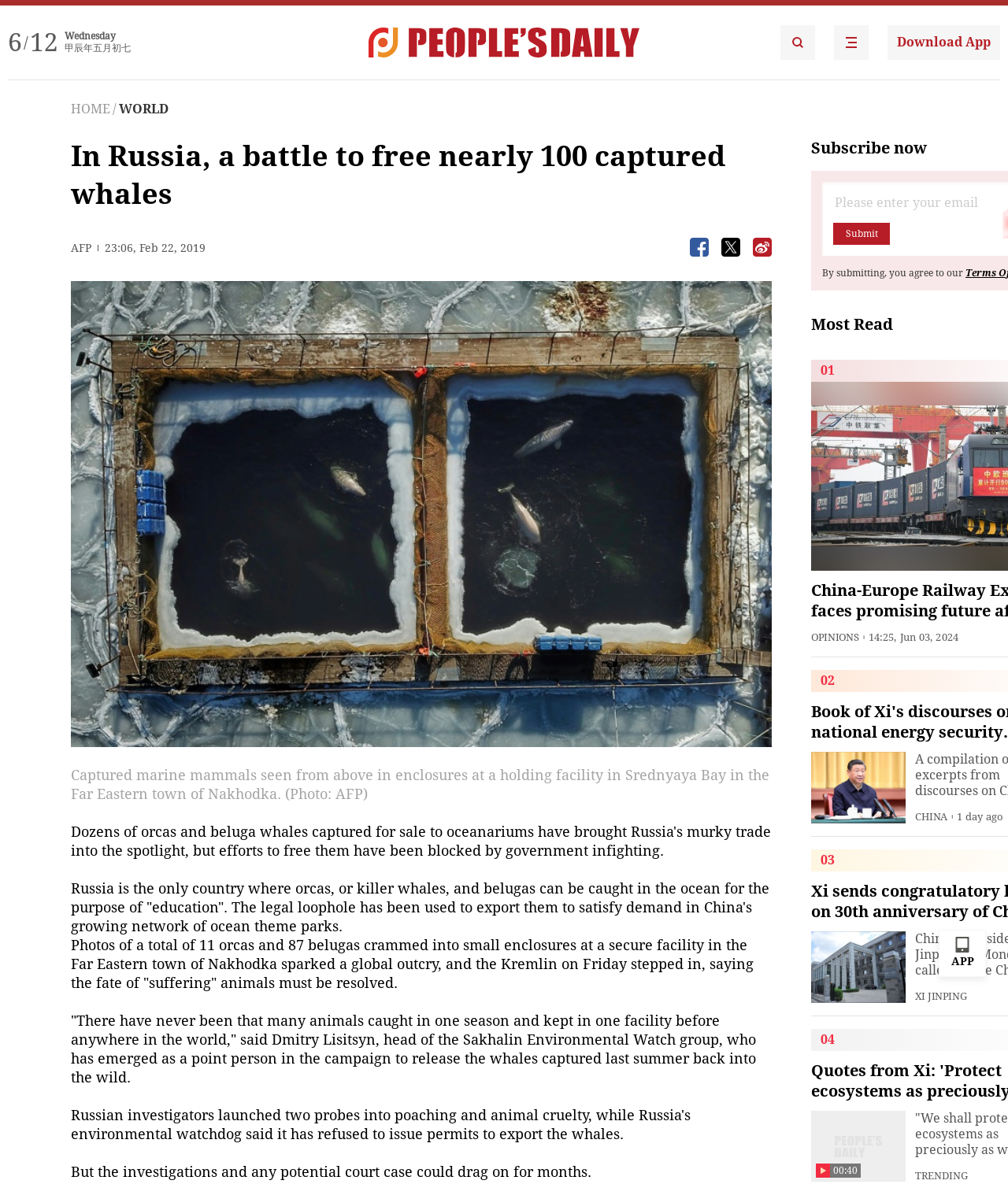Using the provided description Download App, find the bounding box coordinates for the UI element. Provide the coordinates in (top-left x, top-left y, bottom-right x, bottom-right y) format, ensuring all values are between 0 and 1.

[0.88, 0.021, 0.992, 0.051]